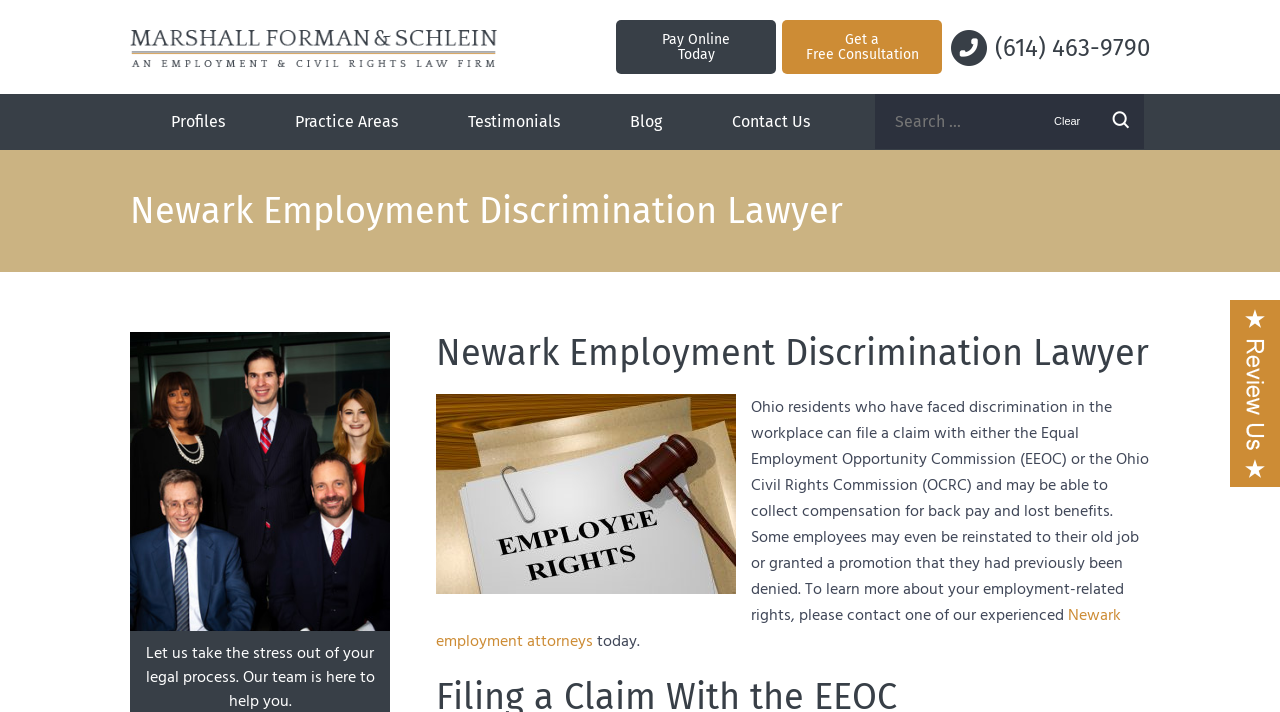Could you locate the bounding box coordinates for the section that should be clicked to accomplish this task: "View attorney profiles".

[0.106, 0.132, 0.203, 0.211]